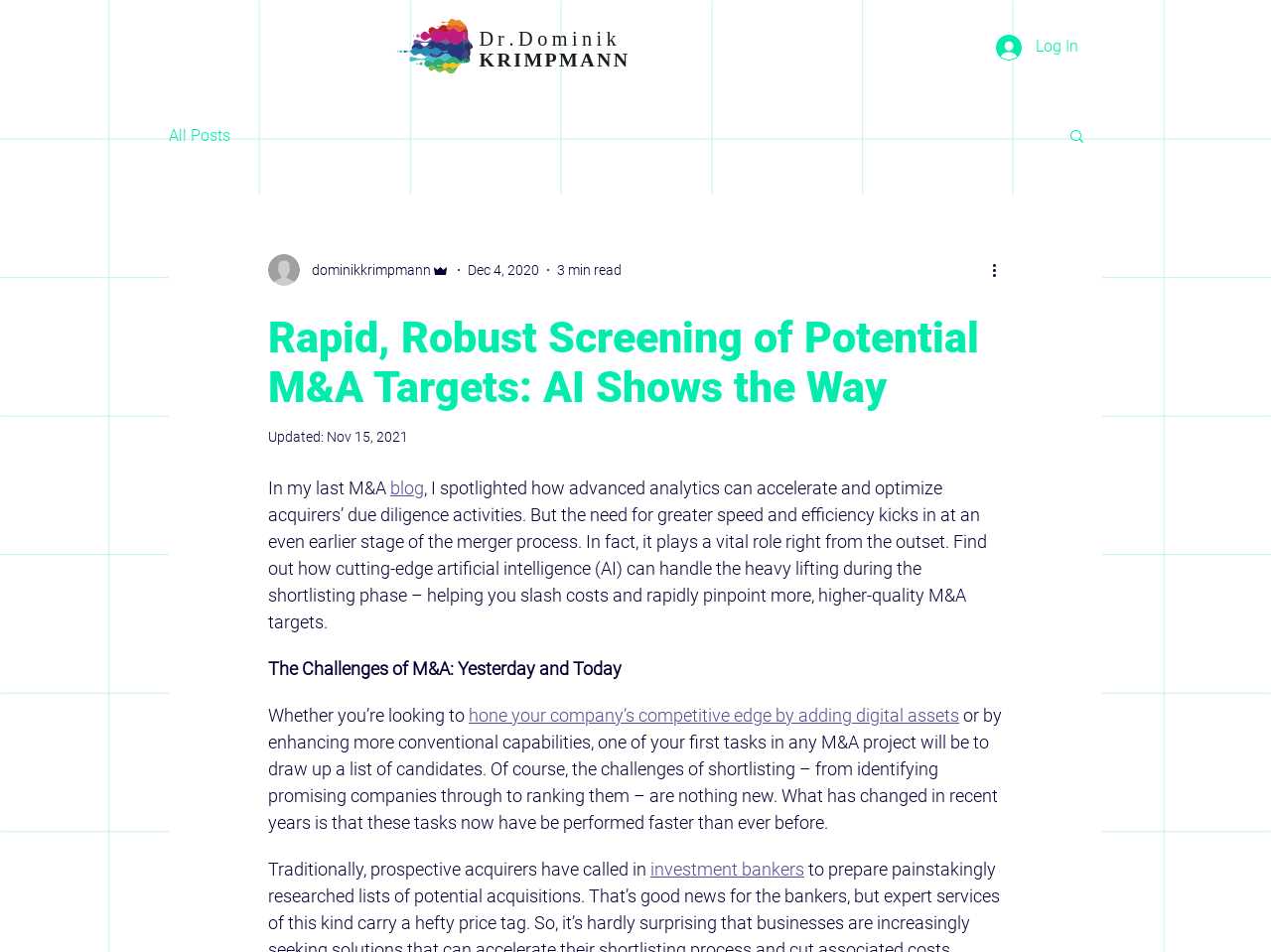Determine the bounding box coordinates of the clickable region to follow the instruction: "View more actions".

[0.778, 0.271, 0.797, 0.296]